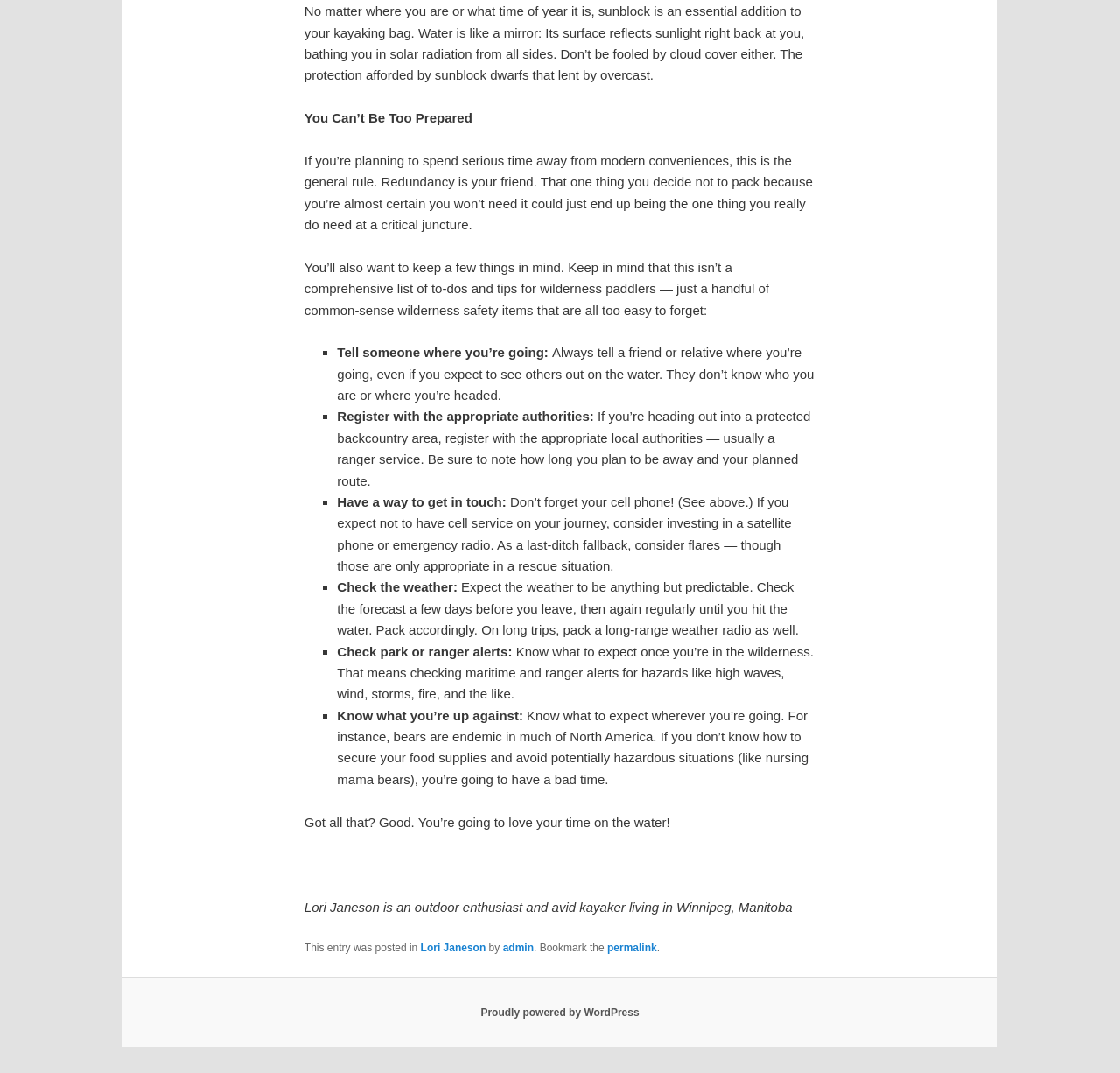Given the webpage screenshot, identify the bounding box of the UI element that matches this description: "admin".

[0.449, 0.878, 0.477, 0.889]